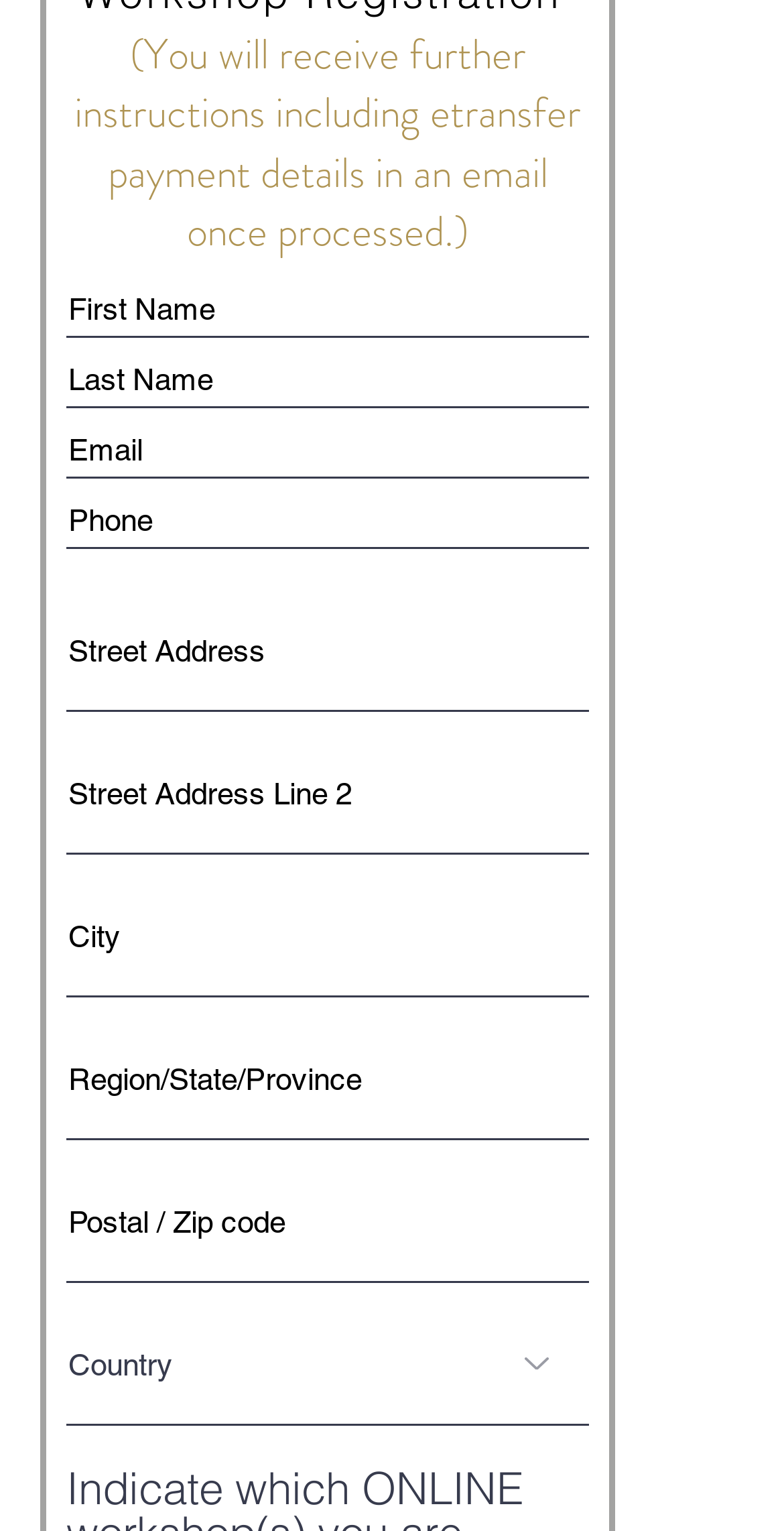How many address fields are there?
Refer to the image and respond with a one-word or short-phrase answer.

5